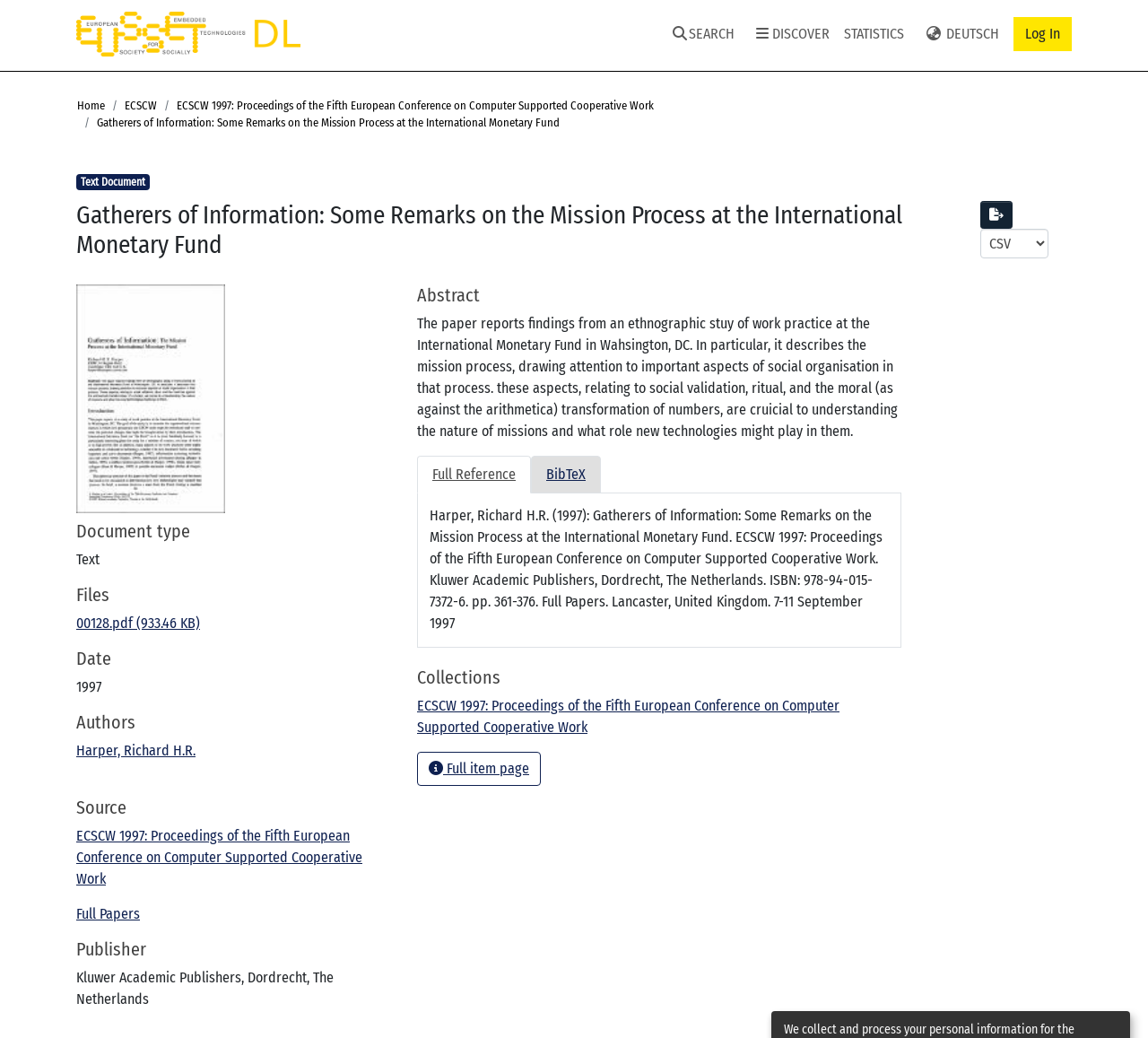What is the name of the conference where the paper was presented?
Use the image to give a comprehensive and detailed response to the question.

I found the answer by looking at the 'Source' section, which is a heading on the webpage. Under this section, I found a link element that says 'ECSCW 1997: Proceedings of the Fifth European Conference on Computer Supported Cooperative Work'.